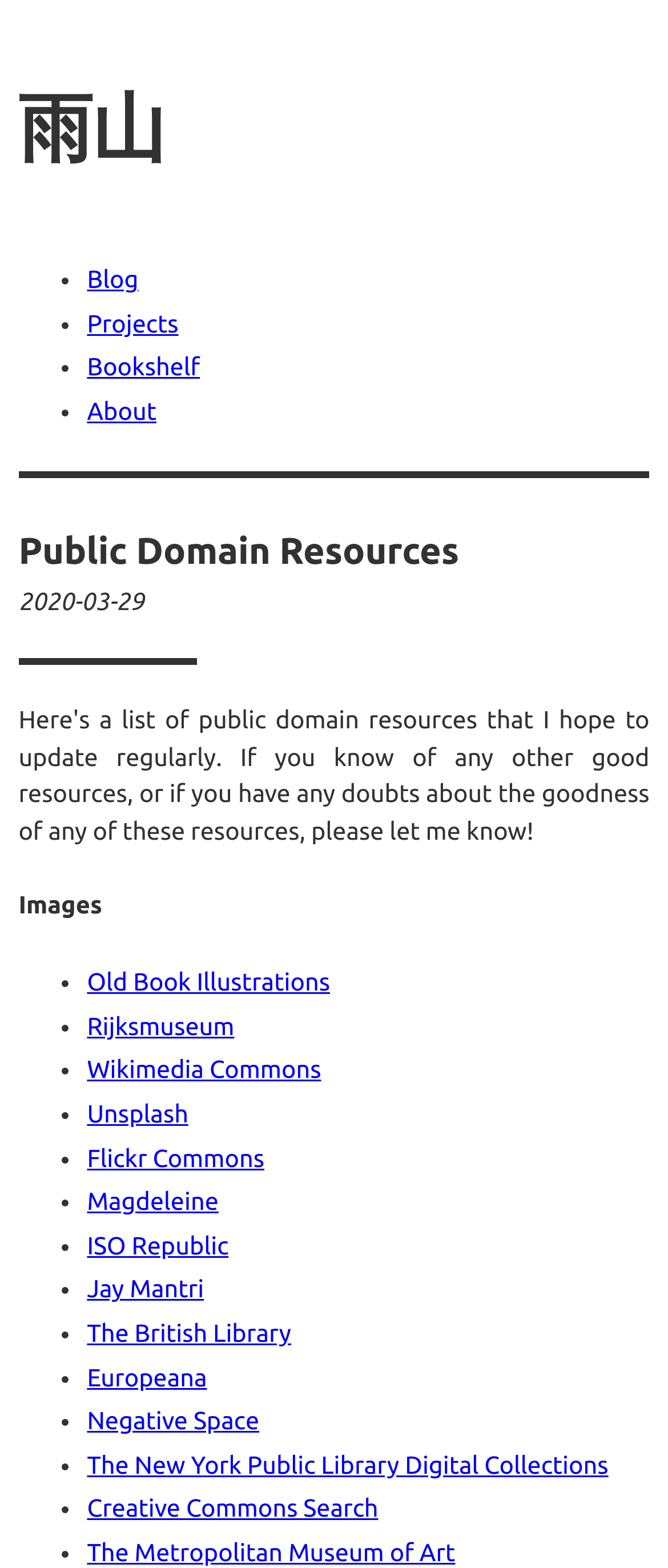Determine the bounding box coordinates of the target area to click to execute the following instruction: "visit the 'About' page."

[0.13, 0.254, 0.234, 0.271]